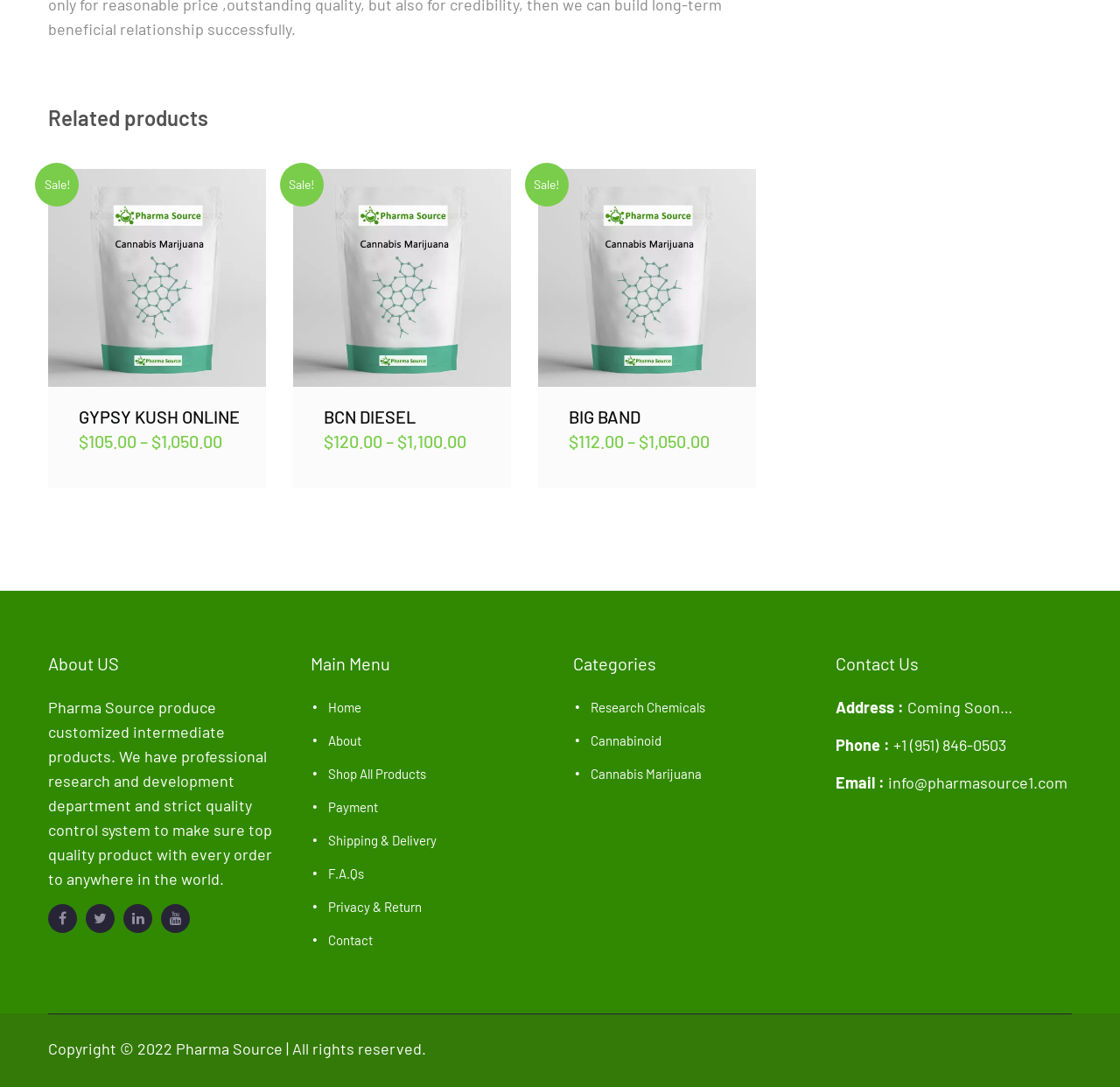Kindly determine the bounding box coordinates of the area that needs to be clicked to fulfill this instruction: "Click on 'About US'".

[0.043, 0.6, 0.254, 0.629]